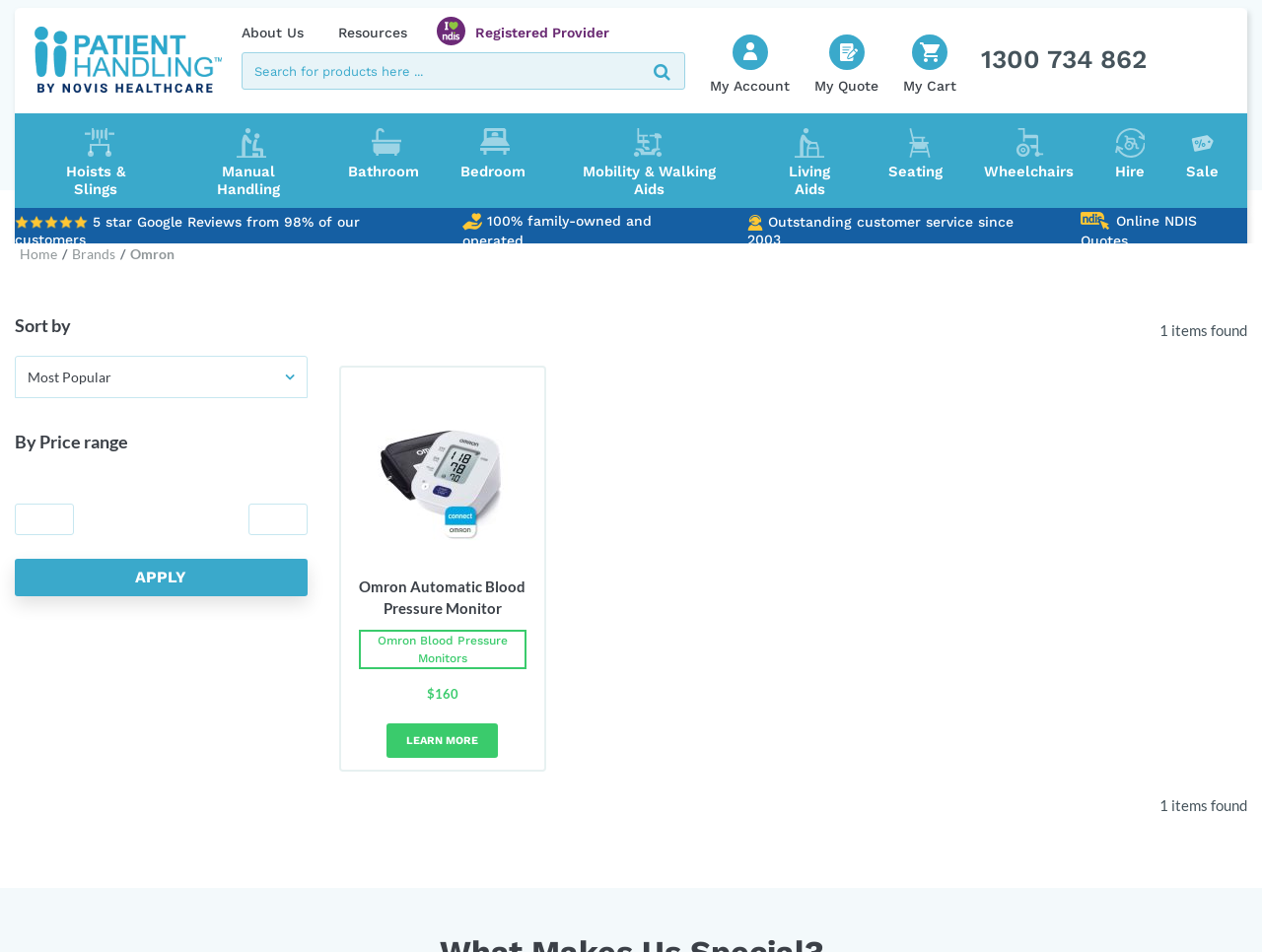Given the element description: "Online NDIS Quotes", predict the bounding box coordinates of the UI element it refers to, using four float numbers between 0 and 1, i.e., [left, top, right, bottom].

[0.856, 0.223, 0.949, 0.261]